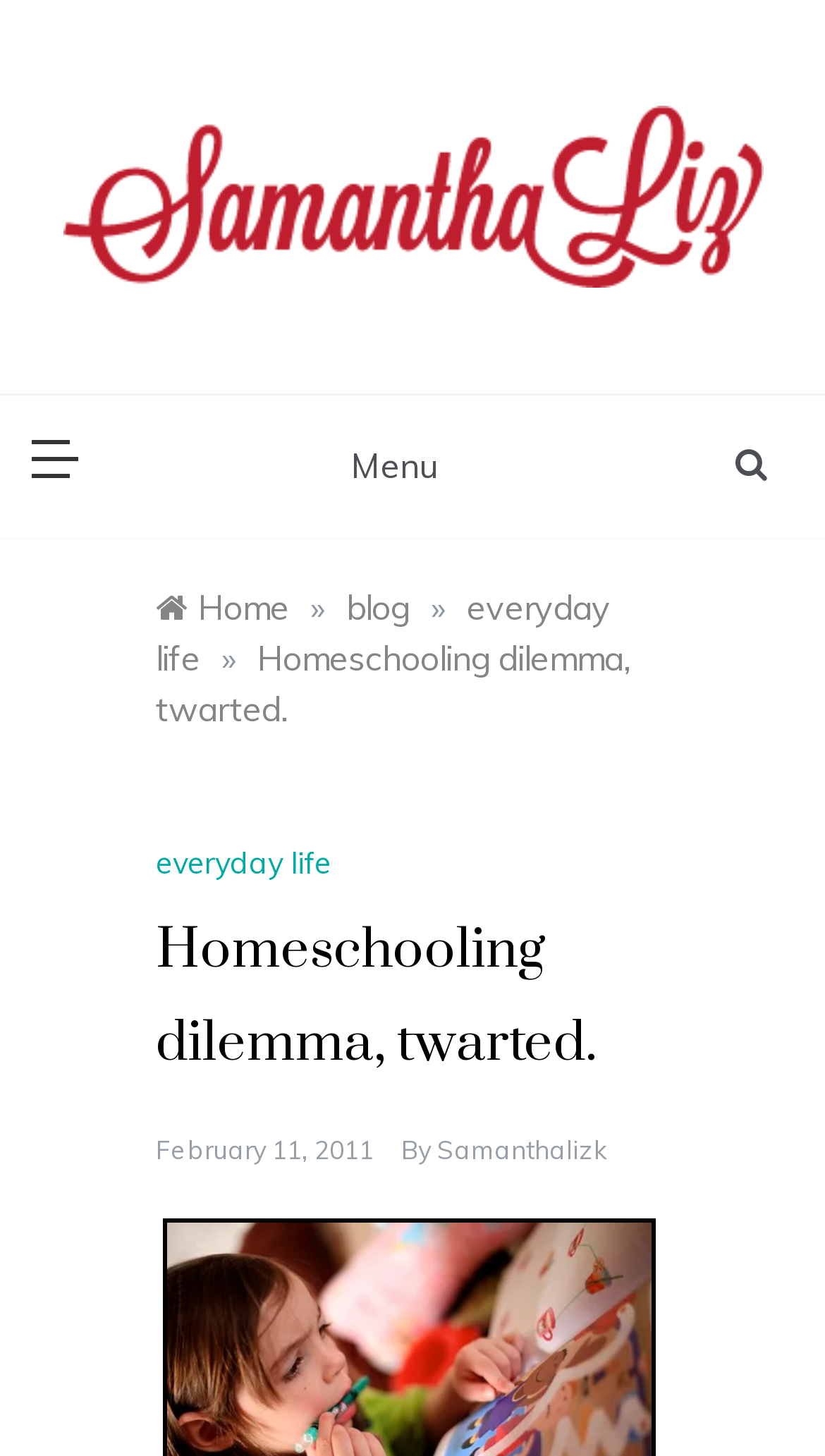Provide the bounding box coordinates for the UI element that is described as: "parent_node: Menu".

[0.038, 0.272, 0.095, 0.359]